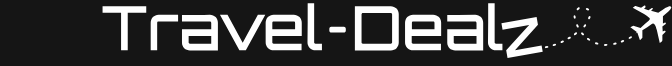Provide a one-word or one-phrase answer to the question:
What is the purpose of the logo design?

Convey sense of adventure and convenience